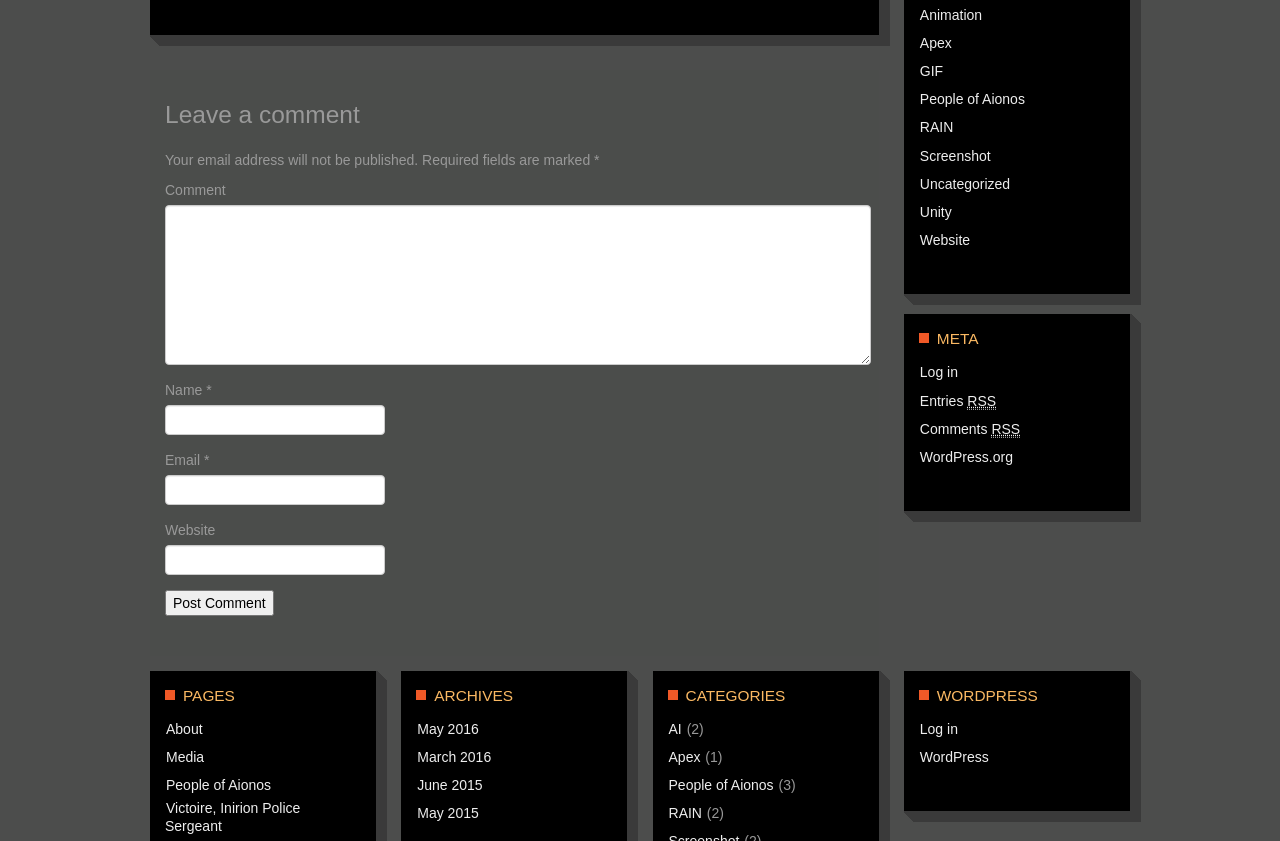Identify the bounding box for the UI element specified in this description: "Media". The coordinates must be four float numbers between 0 and 1, formatted as [left, top, right, bottom].

[0.13, 0.89, 0.159, 0.91]